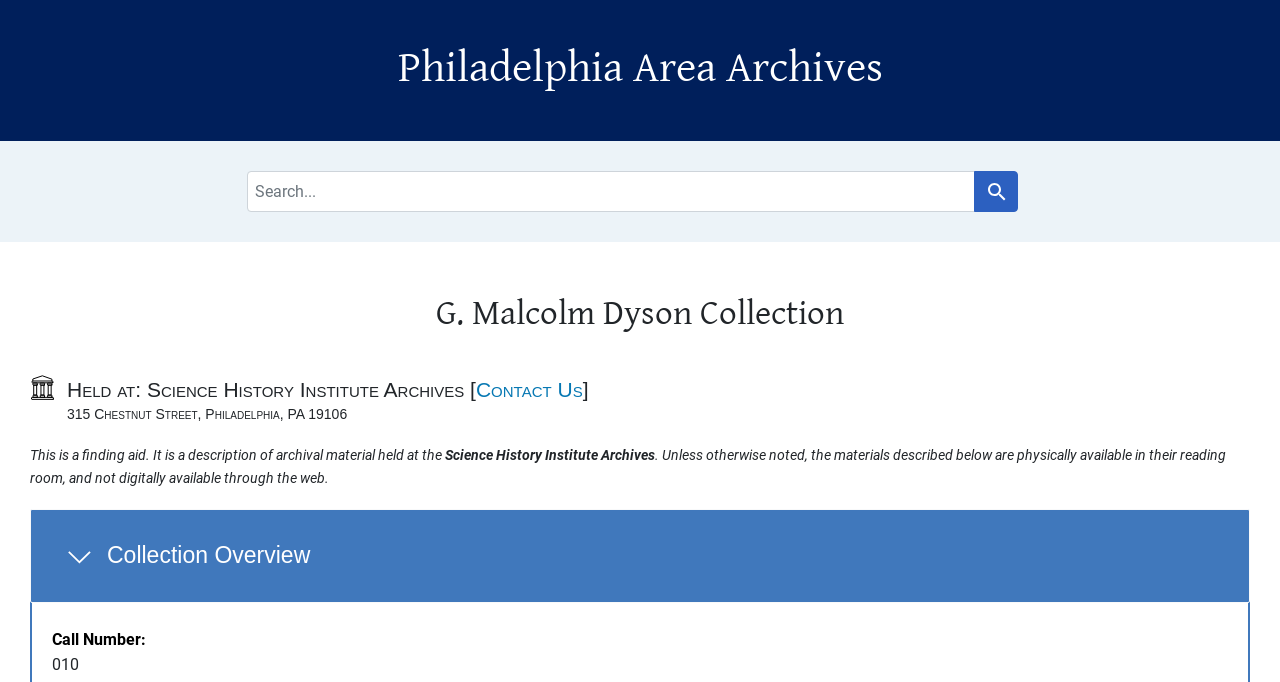Provide a thorough description of the webpage's content and layout.

The webpage is about the G. Malcolm Dyson Collection at the Philadelphia Area Archives. At the top, there are two links, "Skip to search" and "Skip to main content", followed by a heading that reads "Philadelphia Area Archives". Below this, there is a navigation section labeled "Search", which contains a search bar with a placeholder text "search for" and a "Search" button.

The main content section is divided into several parts. The first part has a heading "G. Malcolm Dyson Collection" and provides information about the collection, including a notification section. Below this, there is a section that describes the location of the collection, which is held at the Science History Institute Archives at 315 Chestnut Street, Philadelphia, PA 19106. 

The webpage also includes a finding aid, which is a description of archival material held at the Science History Institute Archives. The finding aid explains that the materials described are physically available in the reading room and not digitally available through the web.

Further down, there is a section labeled "Overview and metadata sections", which includes a heading "Collection Overview". This section is expandable and provides more information about the collection, including a description list with terms and details such as the call number, which is "010".